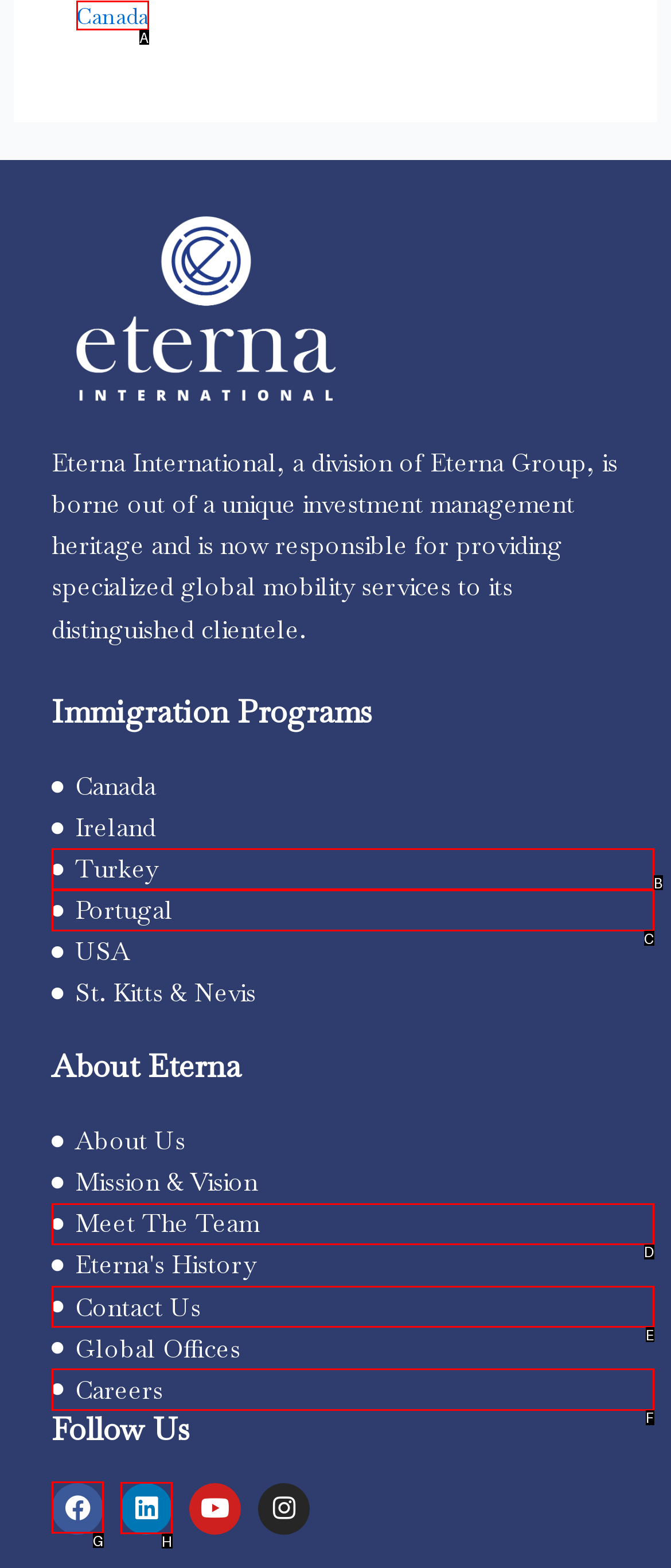Given the task: Follow Eterna on Facebook, point out the letter of the appropriate UI element from the marked options in the screenshot.

G